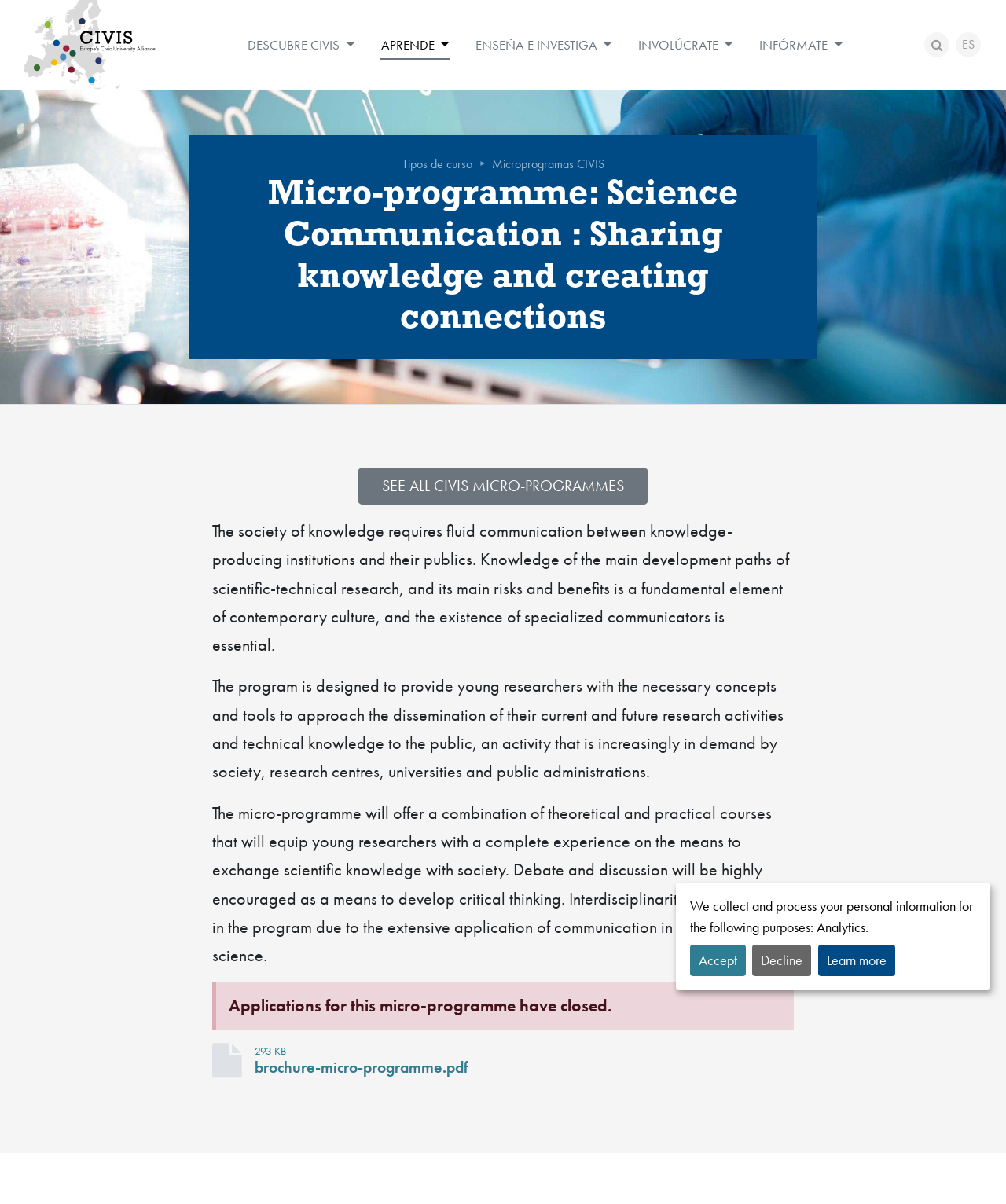Please identify the bounding box coordinates of the element's region that I should click in order to complete the following instruction: "See all CIVIS micro-programmes". The bounding box coordinates consist of four float numbers between 0 and 1, i.e., [left, top, right, bottom].

[0.355, 0.388, 0.645, 0.419]